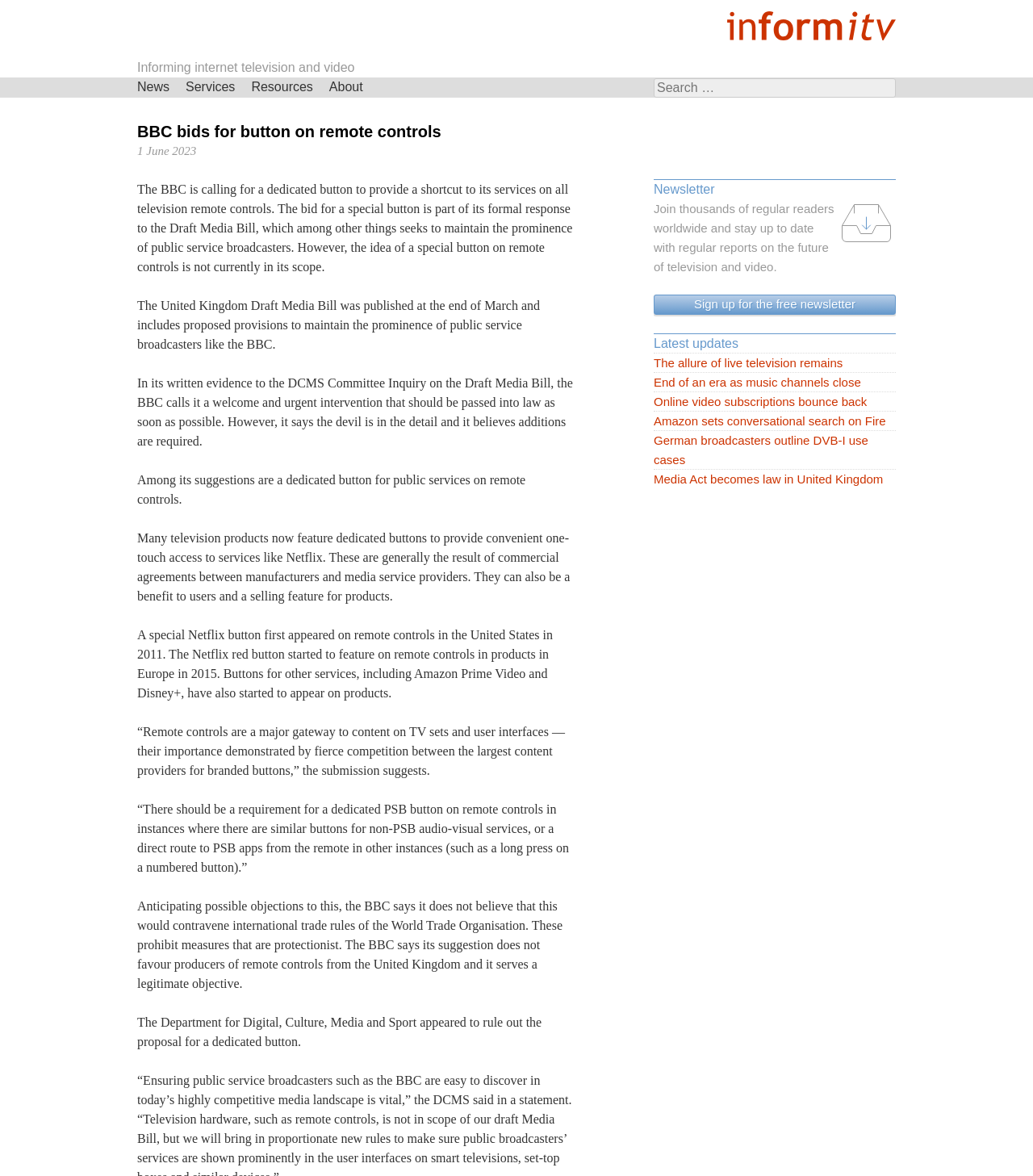Give the bounding box coordinates for the element described as: "Online video subscriptions bounce back".

[0.633, 0.333, 0.867, 0.35]